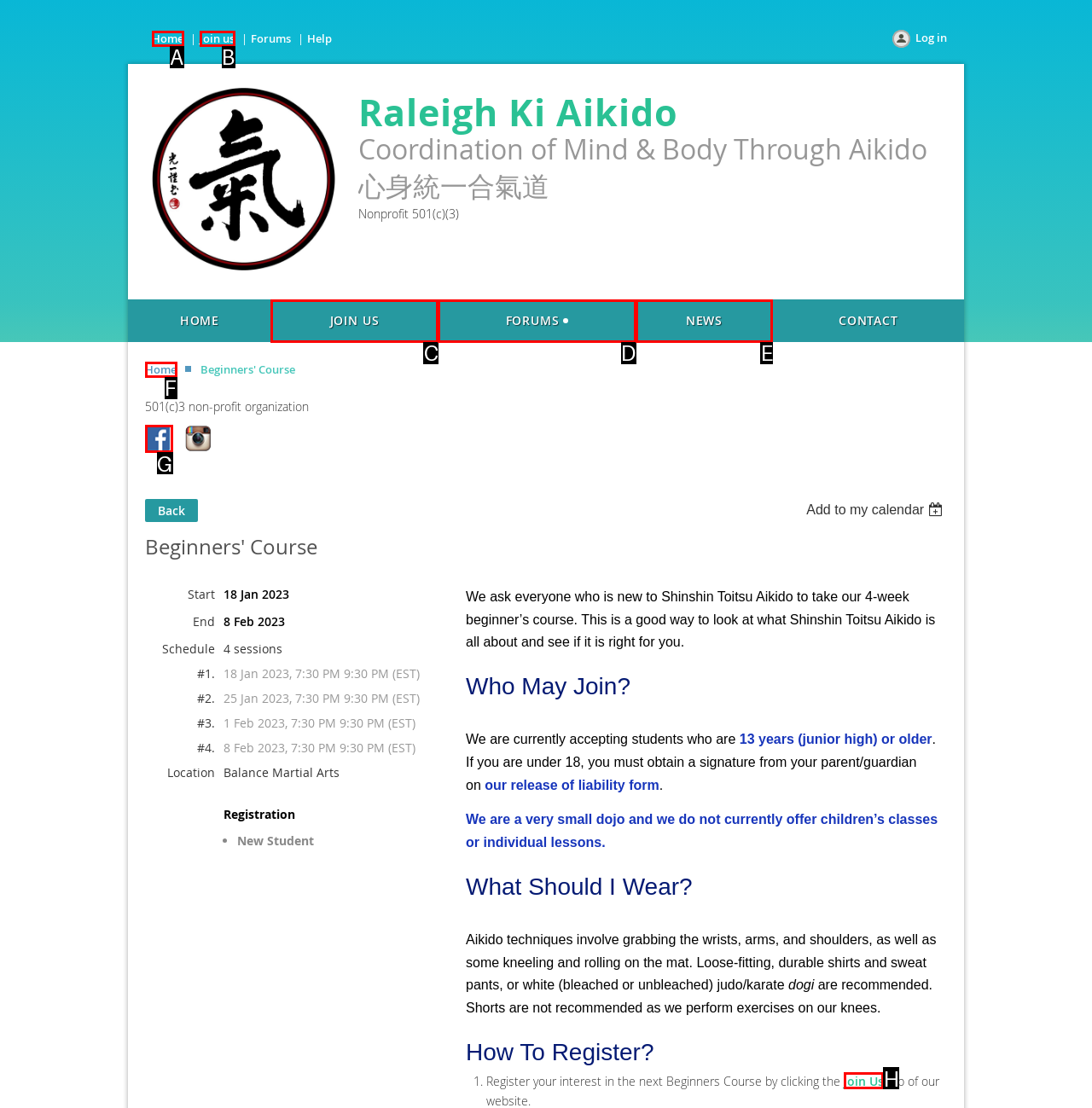Identify the letter of the UI element needed to carry out the task: Learn about ALUXX SLR Aluminum Technology
Reply with the letter of the chosen option.

None